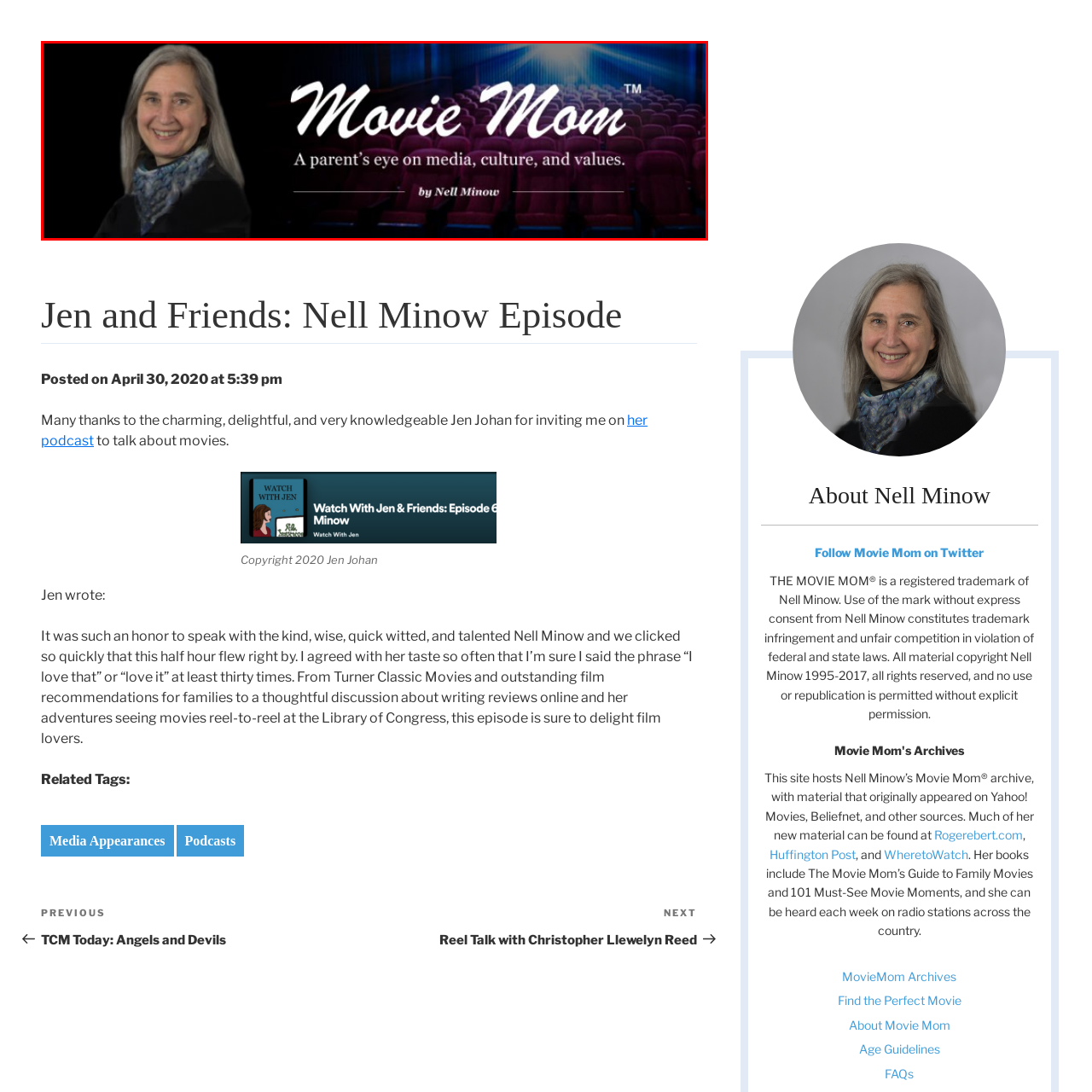What is Nell Minow wearing around her neck?  
Concentrate on the image marked with the red box and respond with a detailed answer that is fully based on the content of the image.

Nell Minow is dressed in a stylish outfit, and a closer look reveals that she is wearing a scarf around her neck, which adds to her warm and approachable demeanor.